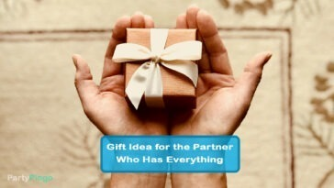Describe every significant element in the image thoroughly.

The image showcases a beautifully wrapped gift resting in a pair of hands, symbolizing a thoughtful gesture perfect for various occasions. The gift, adorned with a light-colored ribbon, is inviting and suggests that it embodies a unique idea crafted for an individual who seemingly has it all. A vibrant blue caption overlays the image, stating "Gift Idea for the Partner Who Has Everything," highlighting the essence of the present. The background features a soft, neutral-toned rug, adding warmth and a cozy atmosphere to the scene, enhancing the overall appeal of finding the ideal gift for a special partner. This visual encapsulates the joy of giving, emphasizing creativity and consideration in gift-giving choices.